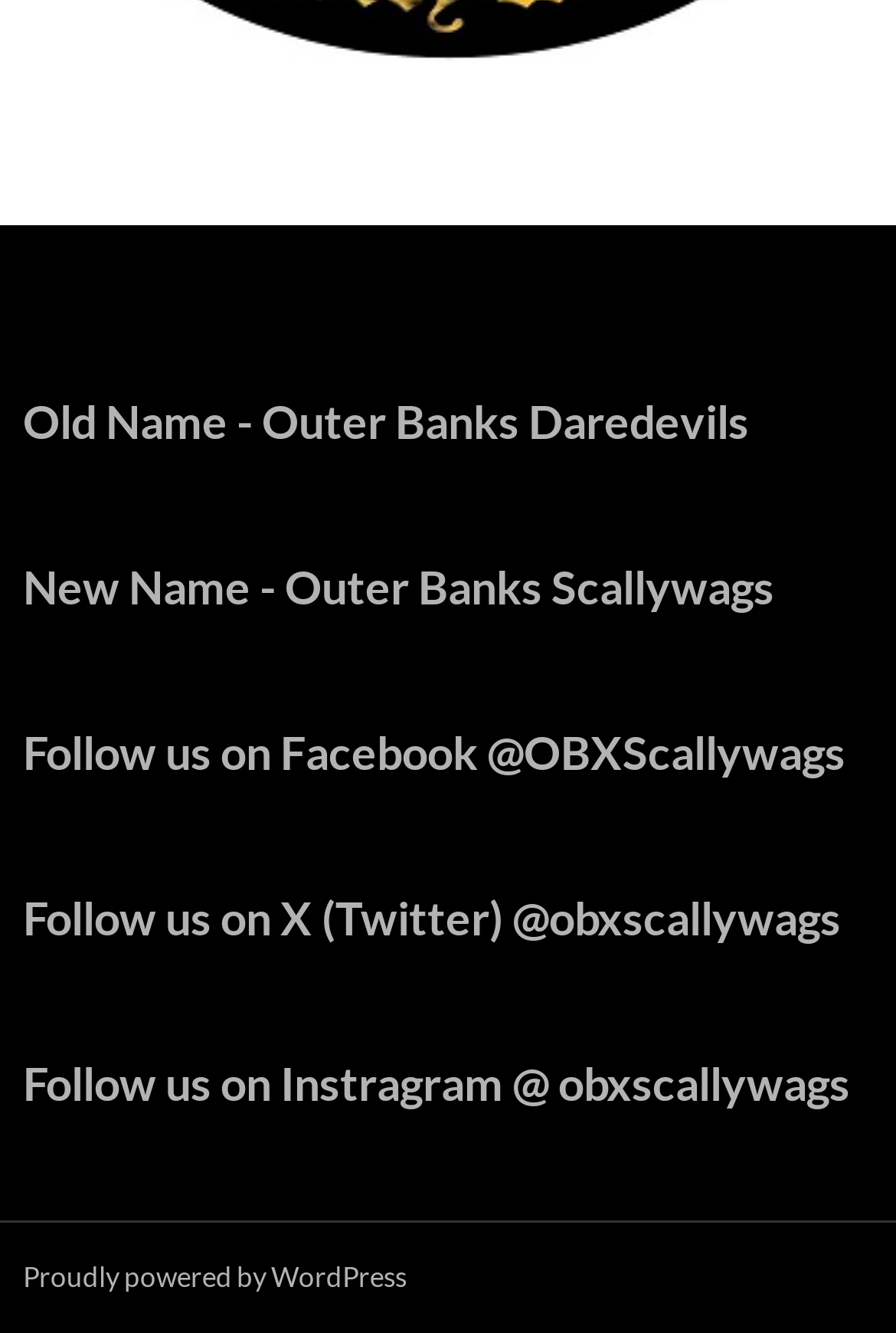Provide a one-word or short-phrase response to the question:
What is the old name of the team?

Outer Banks Daredevils